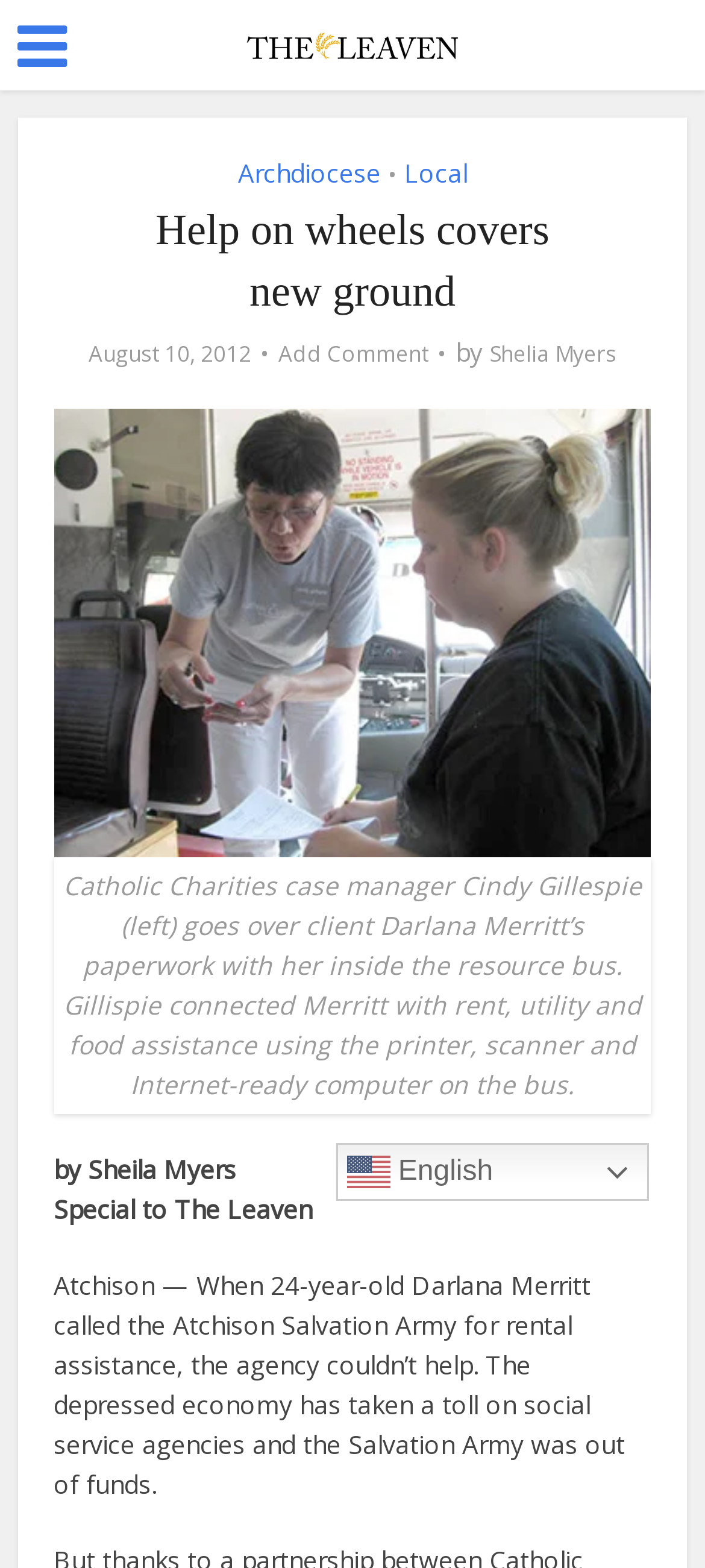Who is the author of the article?
Please provide a single word or phrase as the answer based on the screenshot.

Shelia Myers